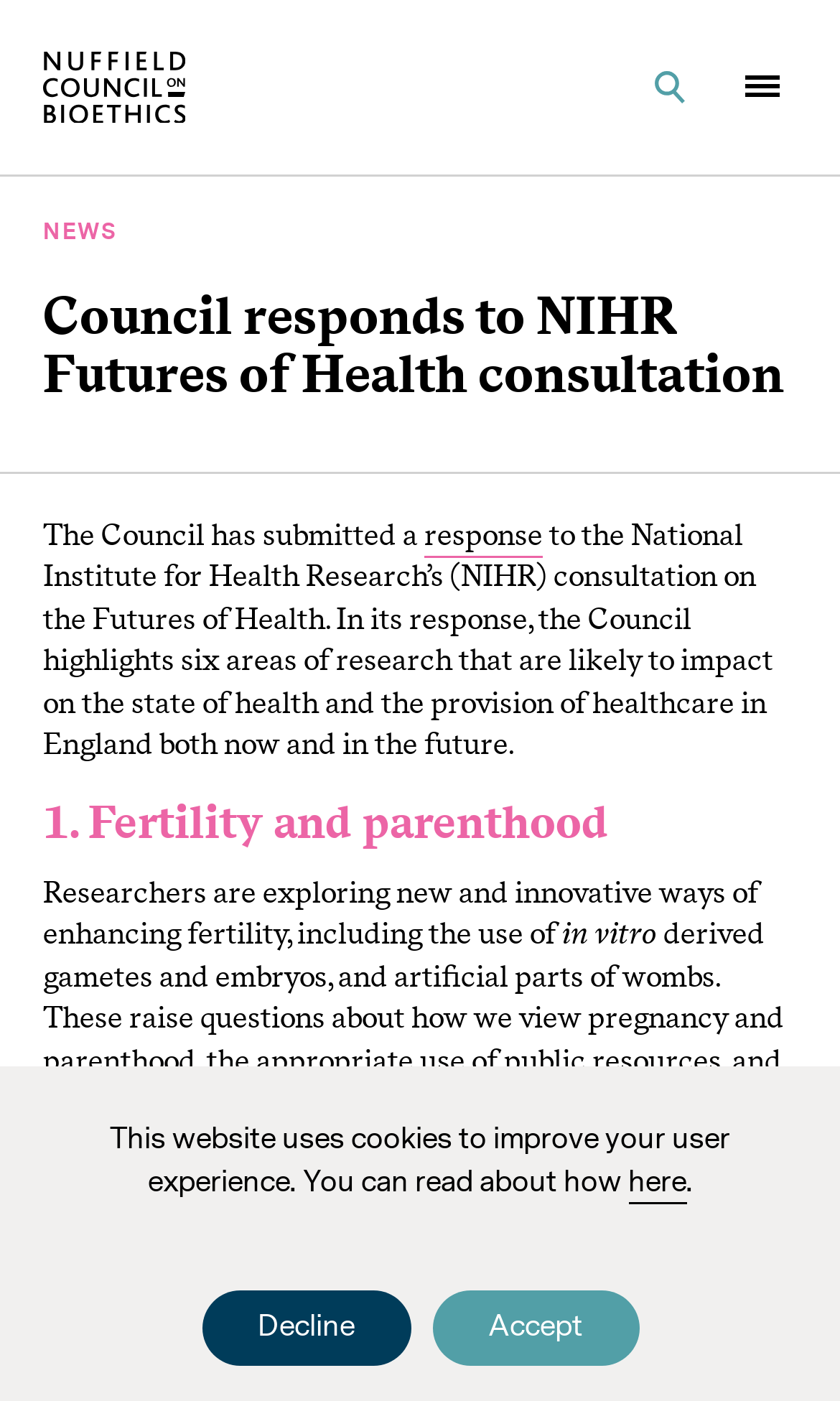Construct a comprehensive caption that outlines the webpage's structure and content.

The webpage is about the Nuffield Council on Bioethics' response to the National Institute for Health Research's (NIHR) consultation on the Futures of Health. At the top left, there is a link to the "Home" page, accompanied by a small image. On the top right, there are a "Search" link and a button, both accompanied by small images.

Below the top navigation, there is a header section with two headings: "NEWS" and "Council responds to NIHR Futures of Health consultation". The main content of the page starts with a paragraph of text, which introduces the Council's response to the NIHR consultation. The response highlights six areas of research that are likely to impact on the state of health and the provision of healthcare in England.

The first area of research is "Fertility and parenthood", which is introduced by a heading. The text explains that researchers are exploring new ways of enhancing fertility, including the use of in vitro derived gametes and embryos, and artificial parts of wombs. This raises questions about pregnancy and parenthood, public resources, and women's choices.

The second area of research is "Genetics – avoiding, diagnosing and treating disease", which is also introduced by a heading. However, the text for this section is not provided in the accessibility tree.

At the bottom of the page, there is a notice about the website using cookies, with a link to read more about it. Below this notice, there are two buttons: "Decline" and "Accept", which are likely related to the cookie policy.